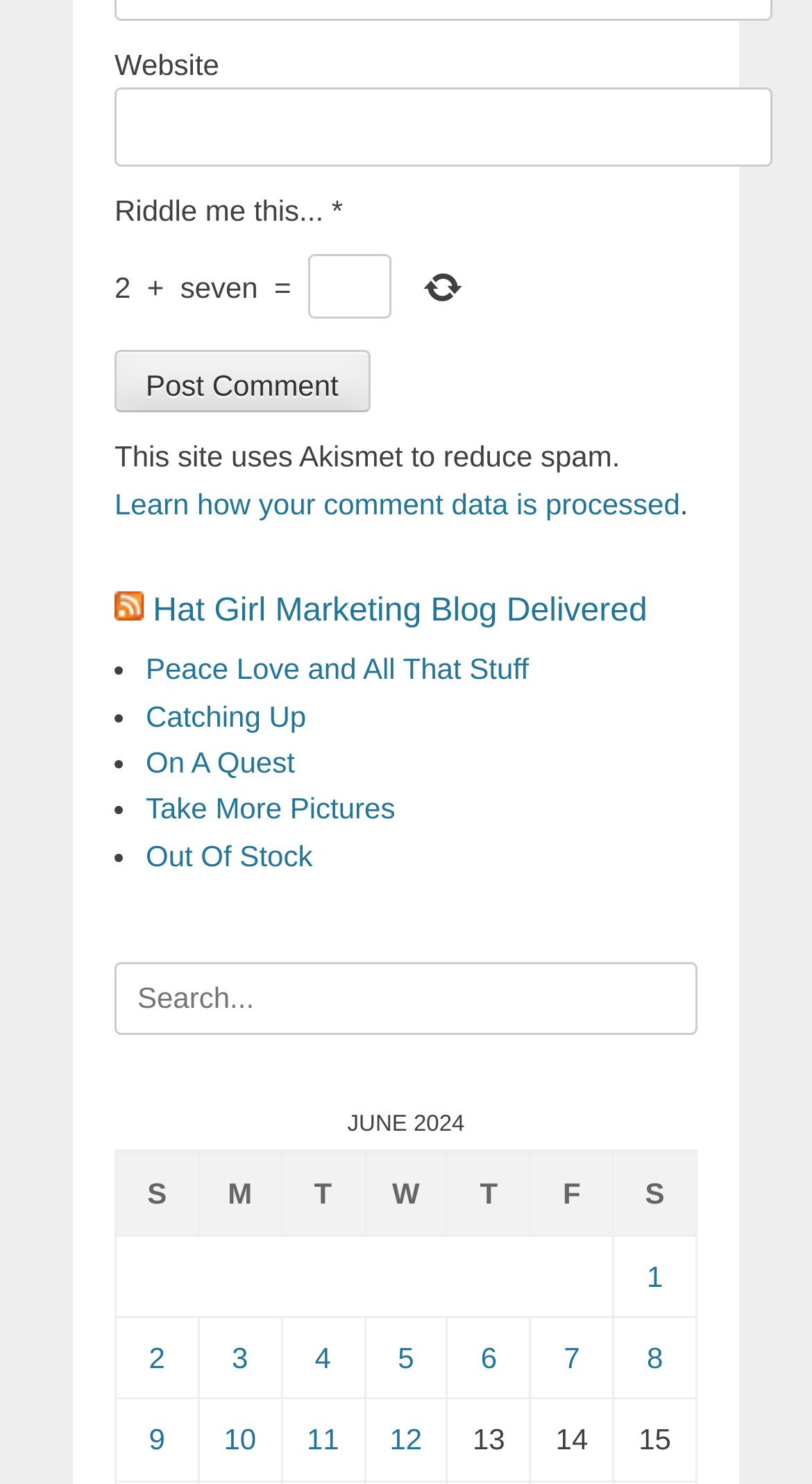Extract the bounding box coordinates for the UI element described by the text: "3". The coordinates should be in the form of [left, top, right, bottom] with values between 0 and 1.

[0.286, 0.904, 0.306, 0.926]